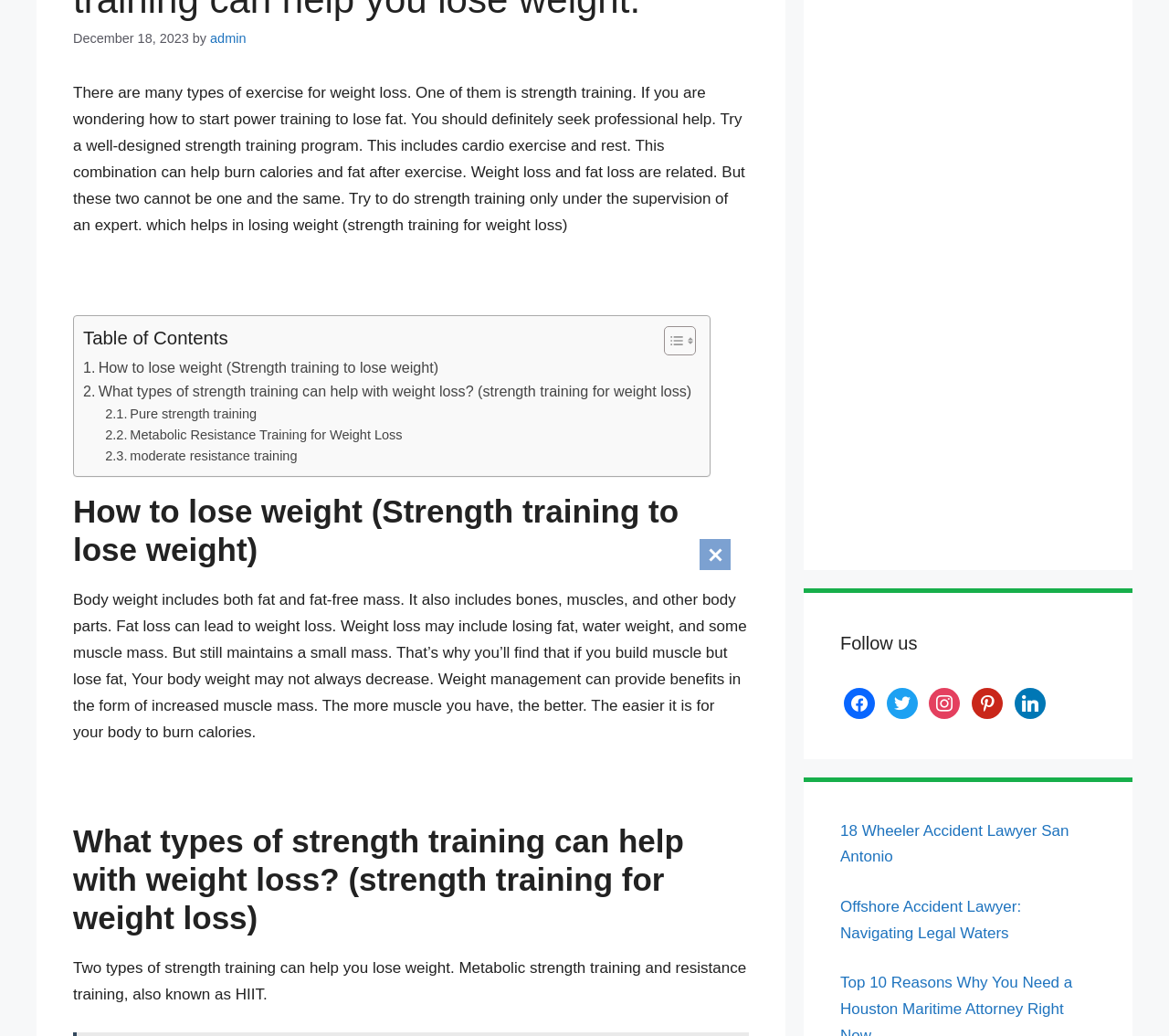Using the element description provided, determine the bounding box coordinates in the format (top-left x, top-left y, bottom-right x, bottom-right y). Ensure that all values are floating point numbers between 0 and 1. Element description: pinterest

[0.831, 0.669, 0.858, 0.686]